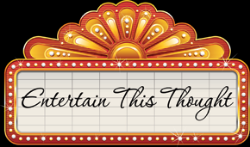Answer this question in one word or a short phrase: What is the style of the text on the marquee sign?

elegant script